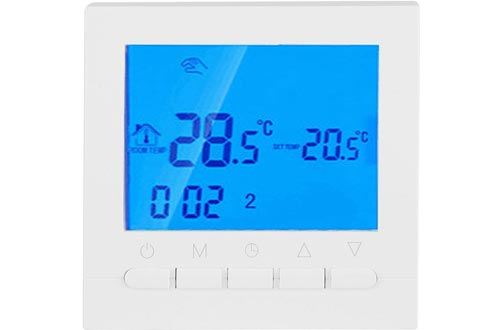Illustrate the image with a detailed and descriptive caption.

The image displays a modern, programmable wireless thermostat, designed for efficient temperature control in residential spaces. The device features a clear, backlit LCD display that shows the current room temperature at 28.5°C and a set temperature of 20.0°C, allowing users to easily monitor and adjust their heating or cooling preferences. Below the display, several control buttons are visible, enabling manual adjustments for various settings. The sleek design suggests a user-friendly experience, while its smart capabilities indicate compatibility with Wi-Fi for remote management through smartphones, tablets, and smartwatches. This thermostat is equipped with features like dynamic voice control and automatic temperature calibration, enhancing comfort and convenience in home temperature management.